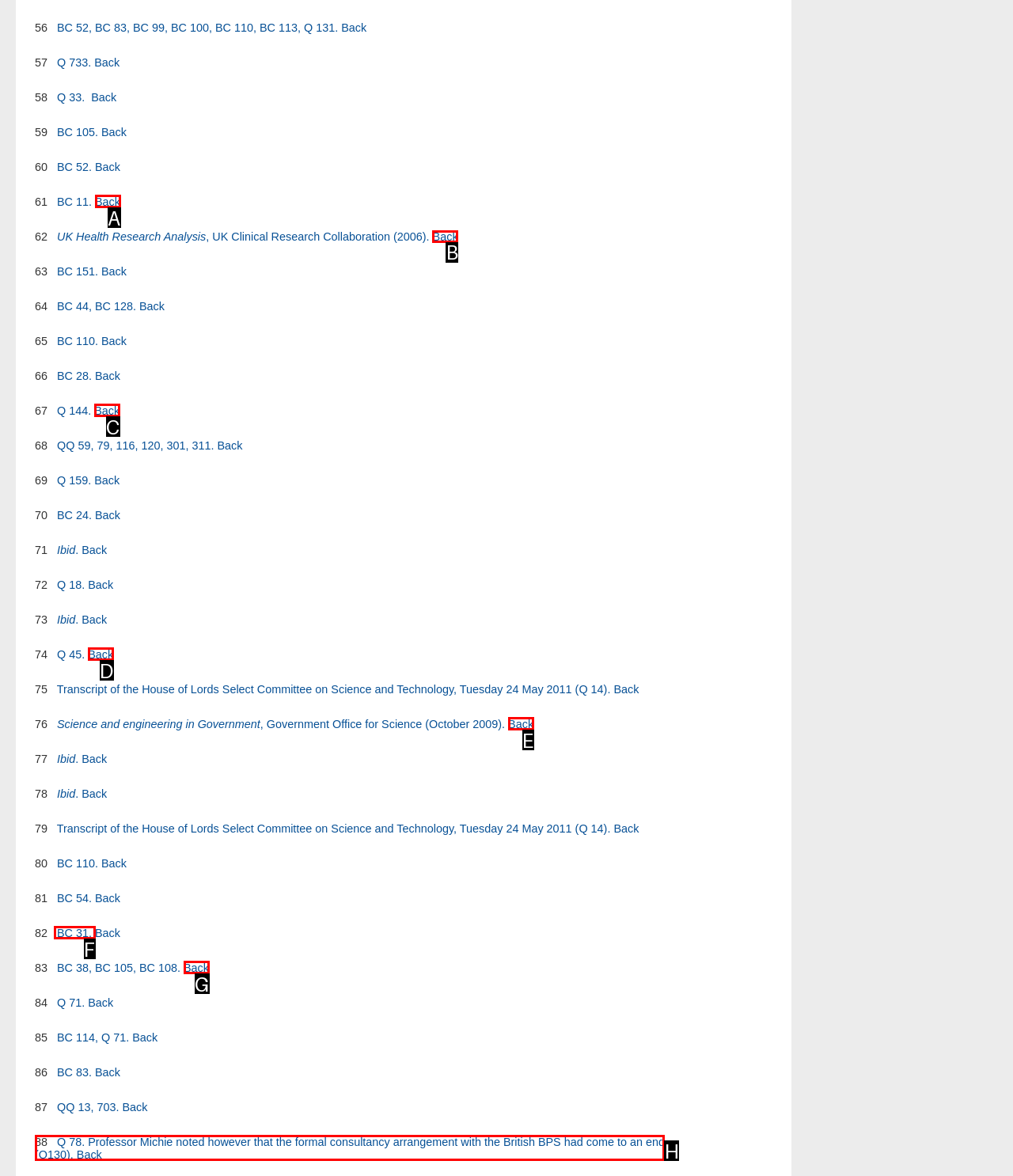Select the letter associated with the UI element you need to click to perform the following action: click the 'Back' link
Reply with the correct letter from the options provided.

B